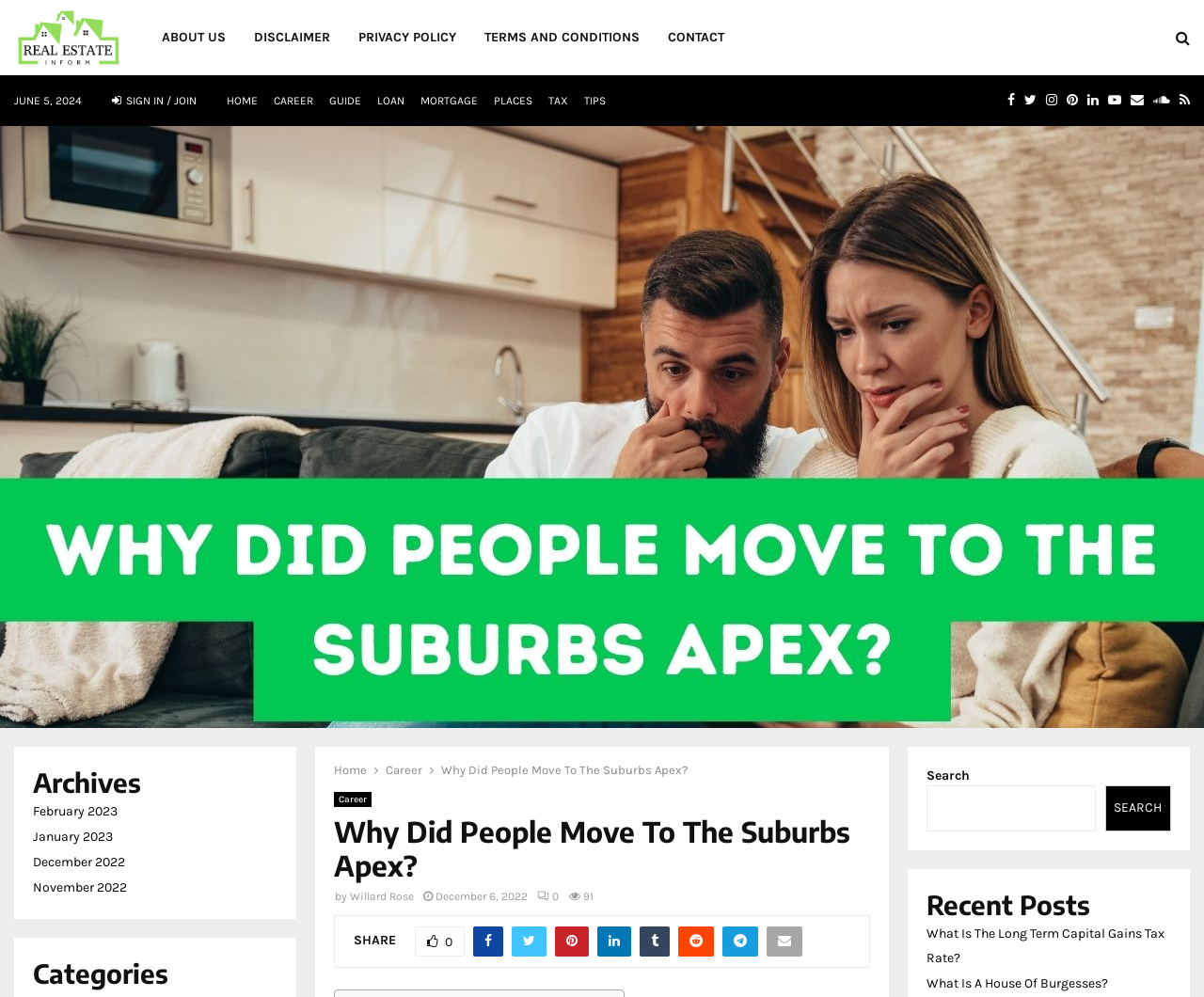Offer a meticulous caption that includes all visible features of the webpage.

This webpage is about RealEstateInform, a website providing information on real estate. At the top, there is a heading "RealEstateInform" with a link and an image. Below it, there are several links to different pages, including "ABOUT US", "DISCLAIMER", "PRIVACY POLICY", "TERMS AND CONDITIONS", and "CONTACT". 

On the right side, there is a section with a date "JUNE 5, 2024" and a link to "SIGN IN / JOIN". Below it, there are several links to different categories, including "HOME", "CAREER", "GUIDE", "LOAN", "MORTGAGE", "PLACES", "TAX", and "TIPS". 

Further down, there are social media links, including "FACEBOOK", "TWITTER", "INSTAGRAM", "PINTEREST", "LINKEDIN", "YOUTUBE", "EMAIL", "SOUNDCLOUD", and "RSS". 

The main content of the webpage is an article titled "Why Did People Move To The Suburbs Apex?" with a heading and a link. The article is written by "Willard Rose" and was published on "December 6, 2022". There are also links to share the article on social media and a count of 91 shares. 

On the right side, there are several sections, including "Archives" with links to different months, "Categories", a search box, and "Recent Posts" with links to other articles.